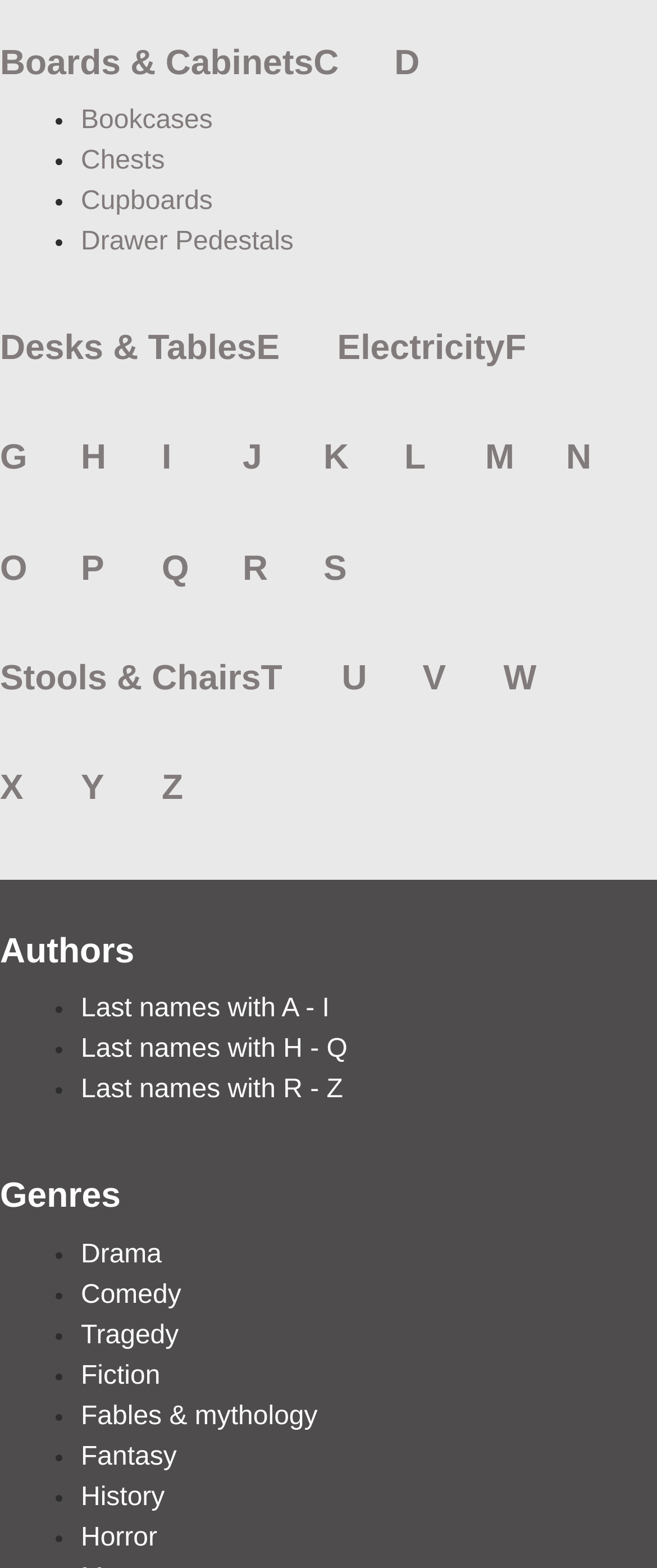Could you determine the bounding box coordinates of the clickable element to complete the instruction: "Learn about Dive Team"? Provide the coordinates as four float numbers between 0 and 1, i.e., [left, top, right, bottom].

None